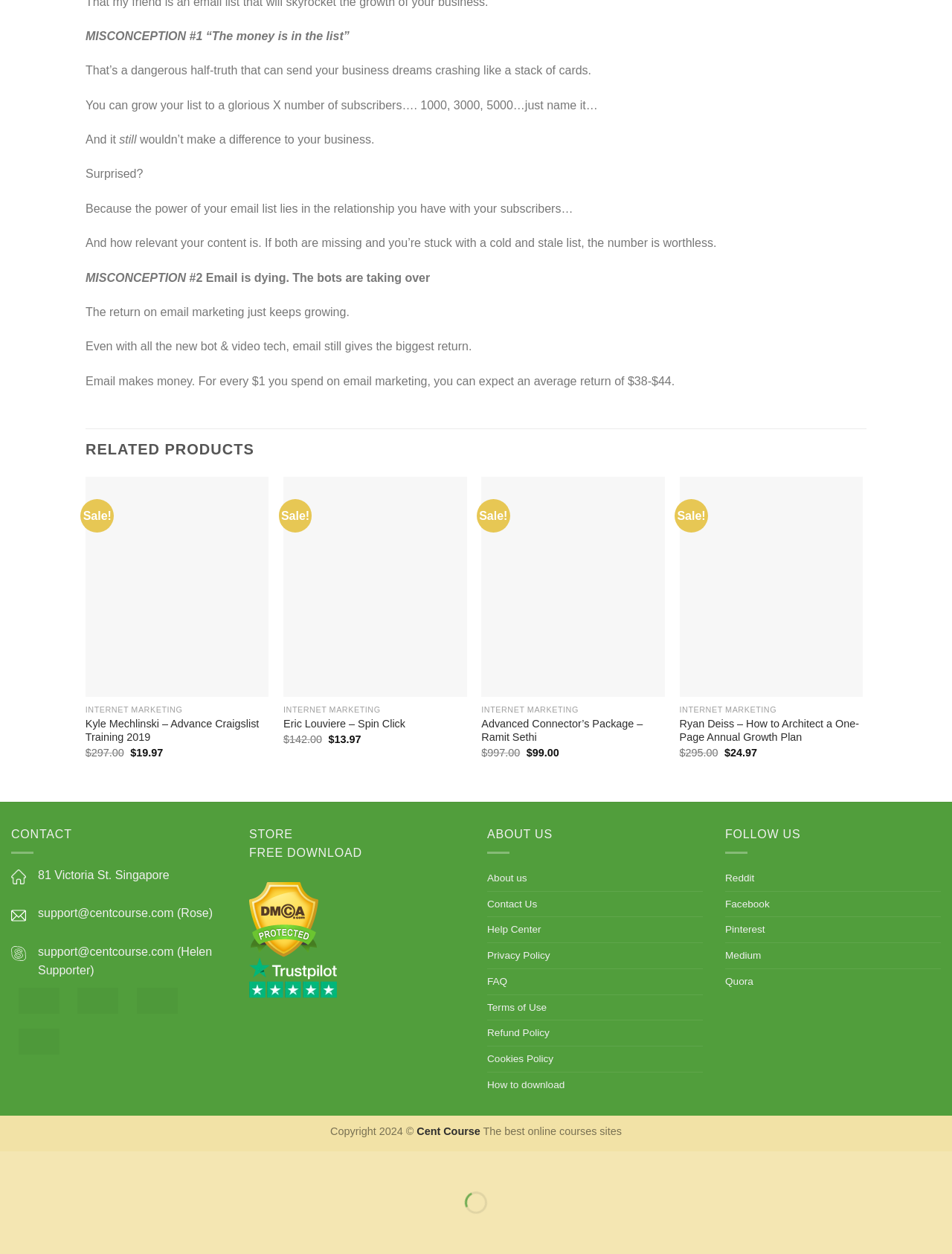Pinpoint the bounding box coordinates of the element to be clicked to execute the instruction: "Contact Hillwood".

None